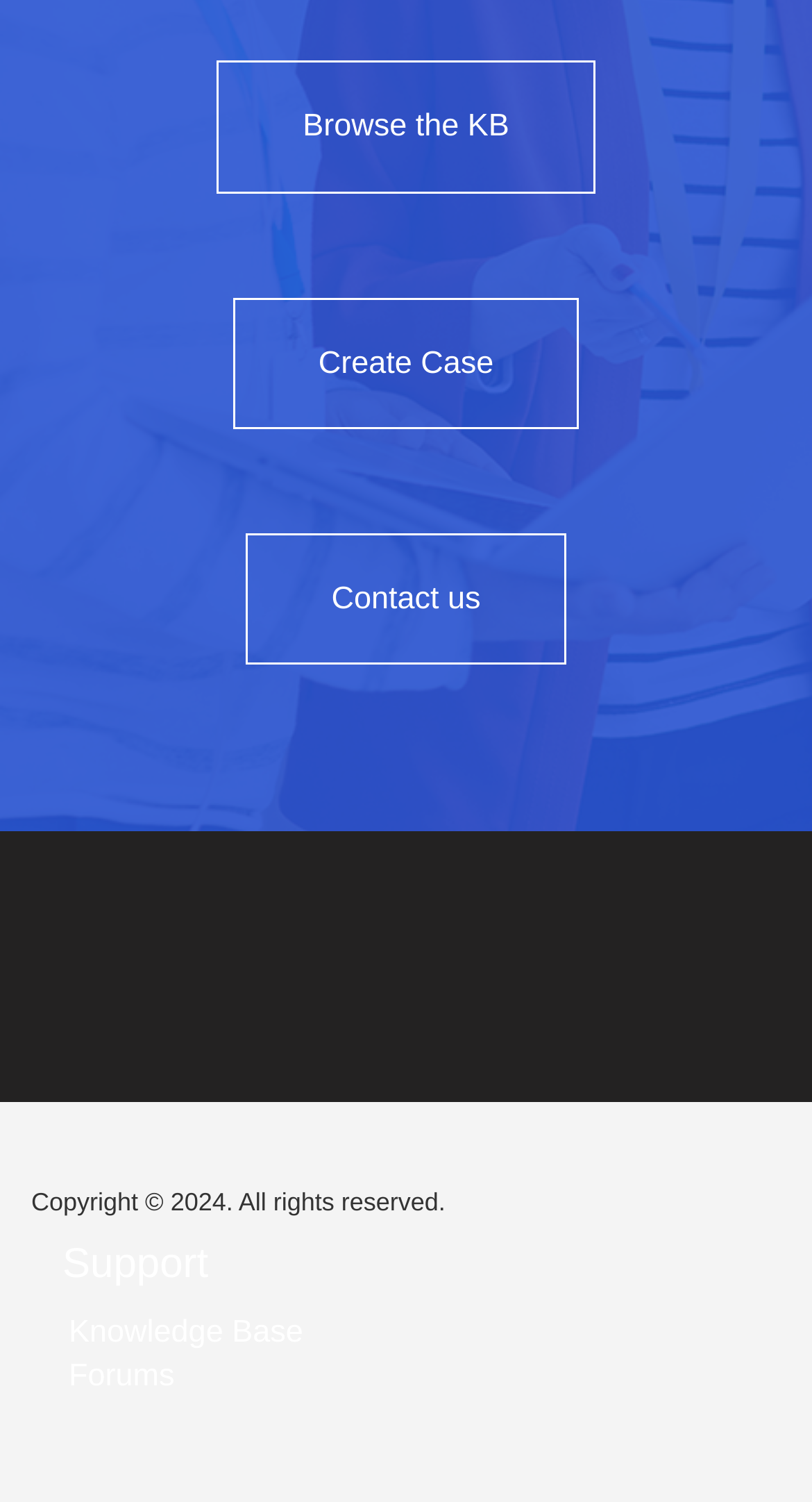Please analyze the image and give a detailed answer to the question:
What is the text next to the 'Copyright' symbol?

The 'Copyright' symbol is accompanied by the text '2024', which is a separate StaticText element with a bounding box coordinate of [0.21, 0.79, 0.278, 0.81]. This text is located next to the 'Copyright' symbol, indicating that it is related to the copyright information.